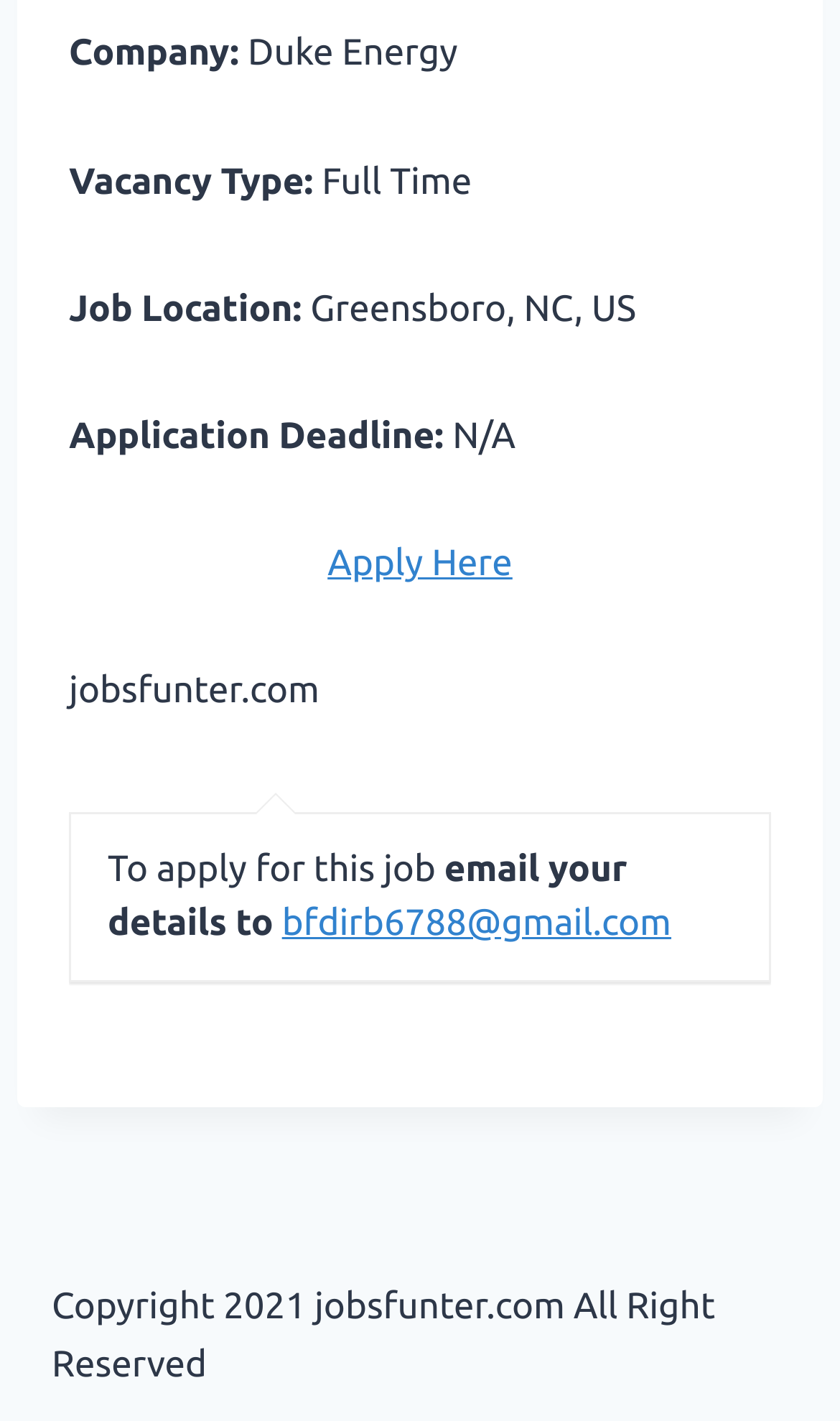Please answer the following question using a single word or phrase: 
What is the company name?

Duke Energy